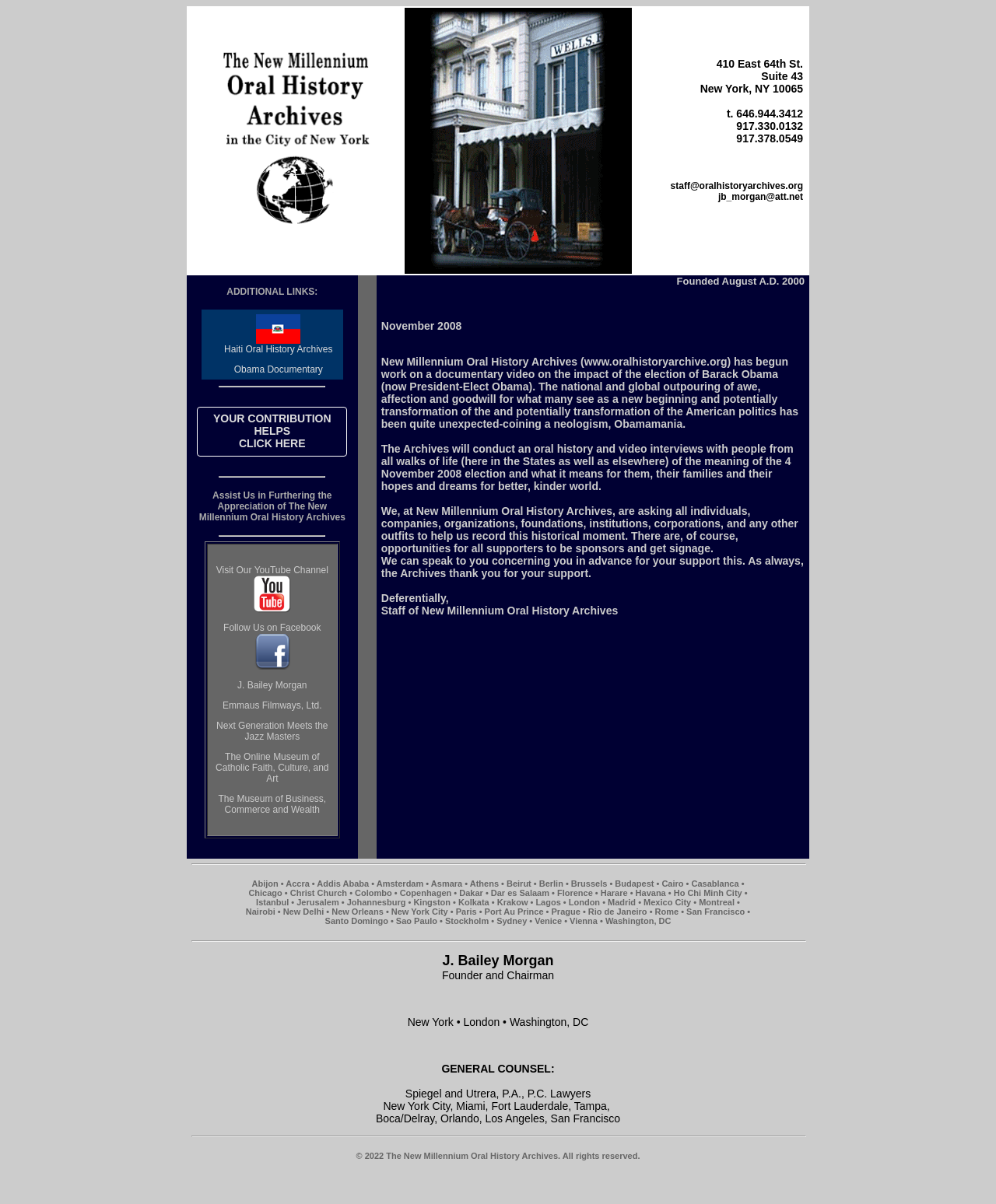Please determine the bounding box coordinates of the clickable area required to carry out the following instruction: "click the link to Oral History Archives". The coordinates must be four float numbers between 0 and 1, represented as [left, top, right, bottom].

[0.189, 0.006, 0.404, 0.227]